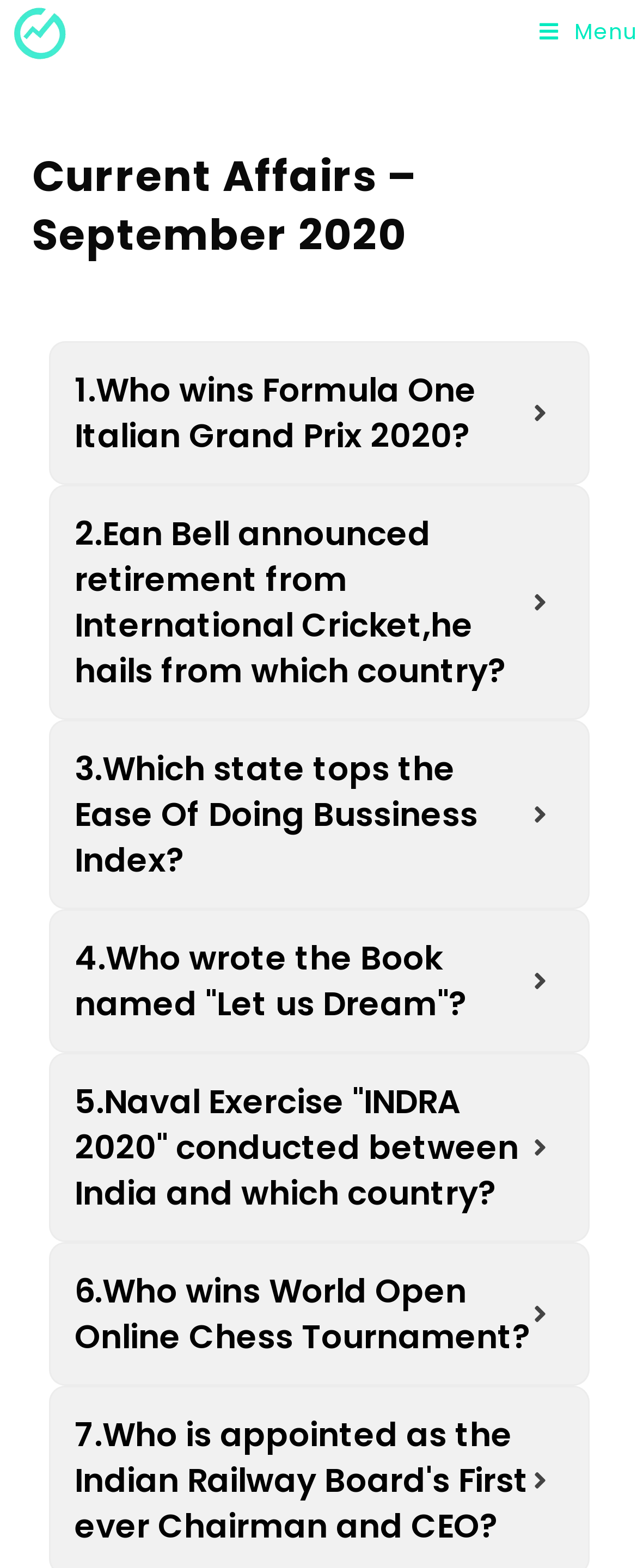Answer the question in a single word or phrase:
What is the topic of the first tab?

Formula One Italian Grand Prix 2020